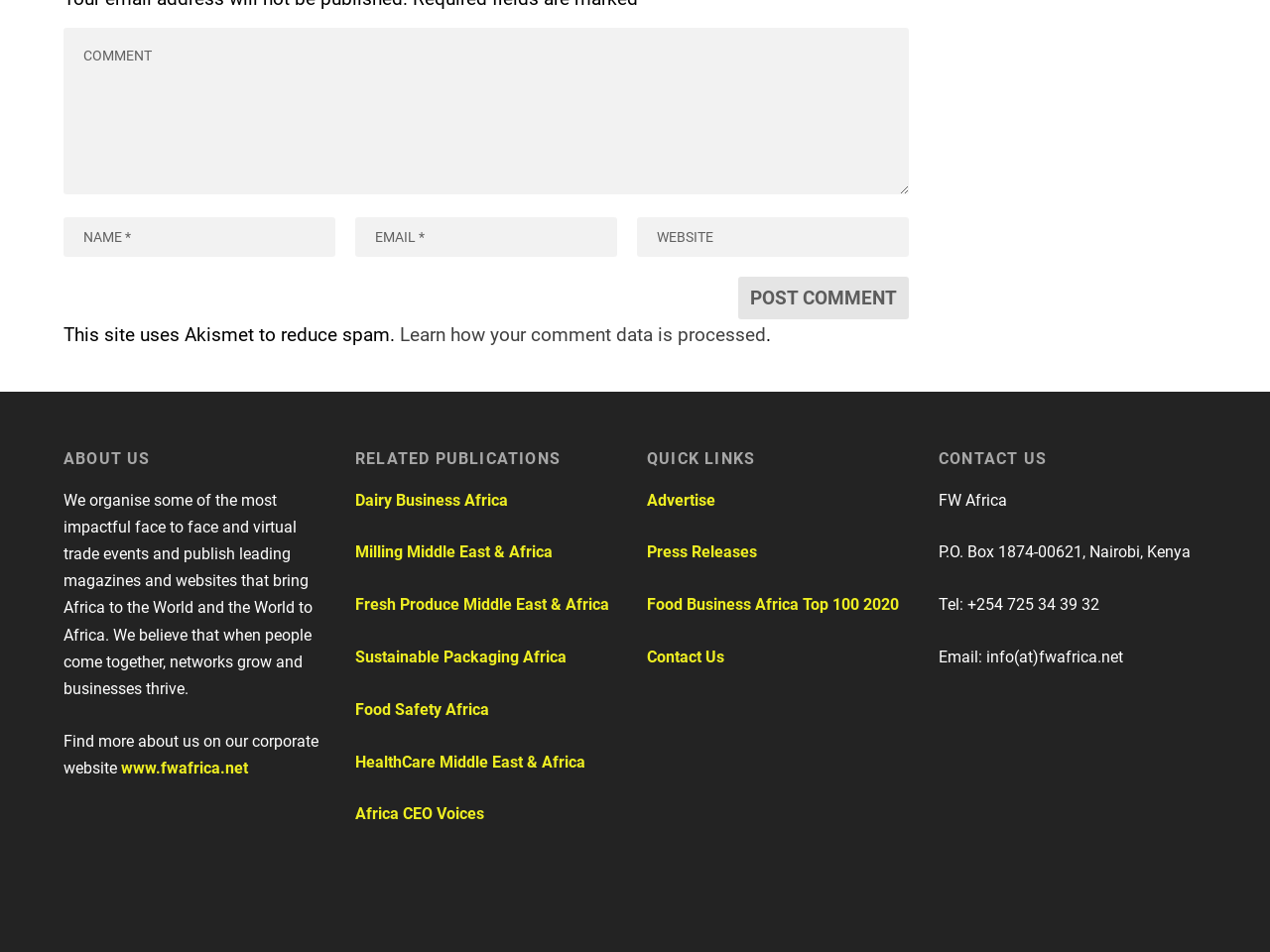Provide a brief response to the question below using one word or phrase:
What is the purpose of the website?

Trade events and publications